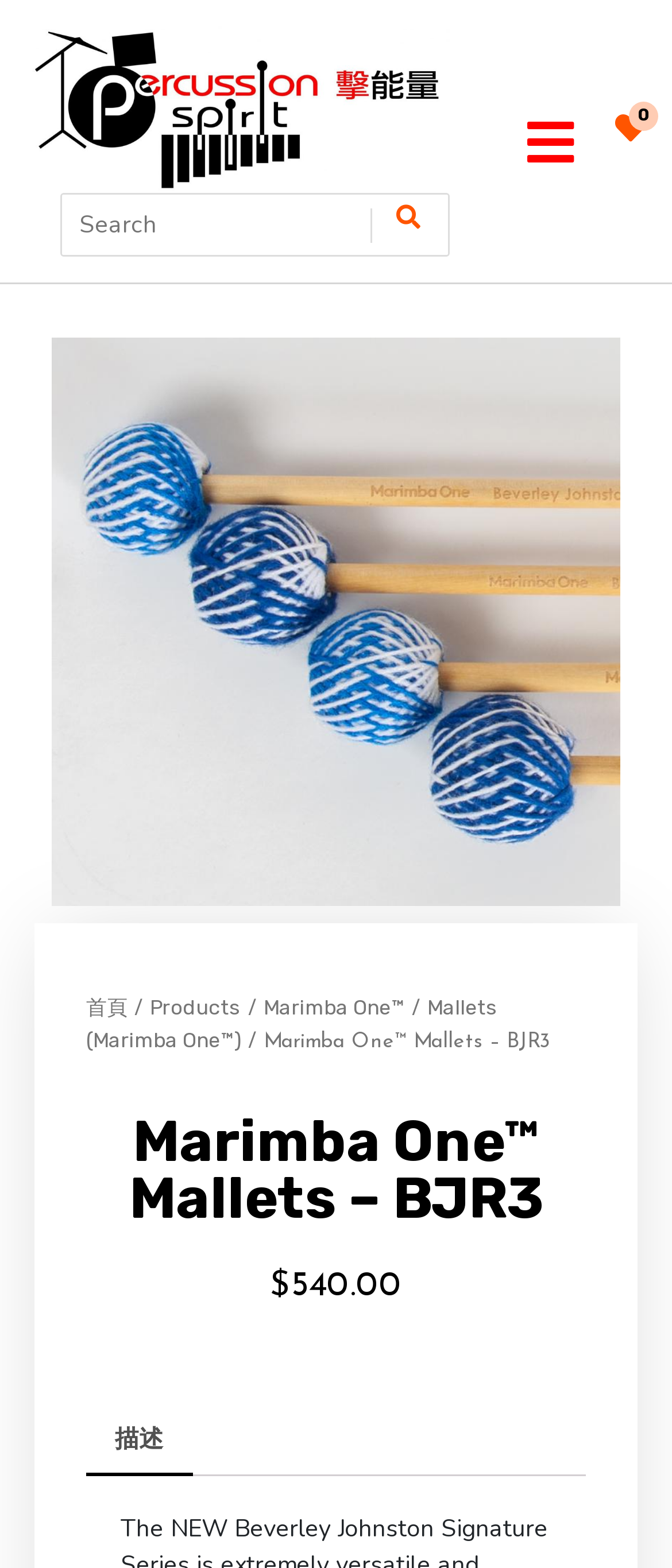Please determine the bounding box coordinates for the element that should be clicked to follow these instructions: "Search for products".

[0.09, 0.123, 0.669, 0.164]